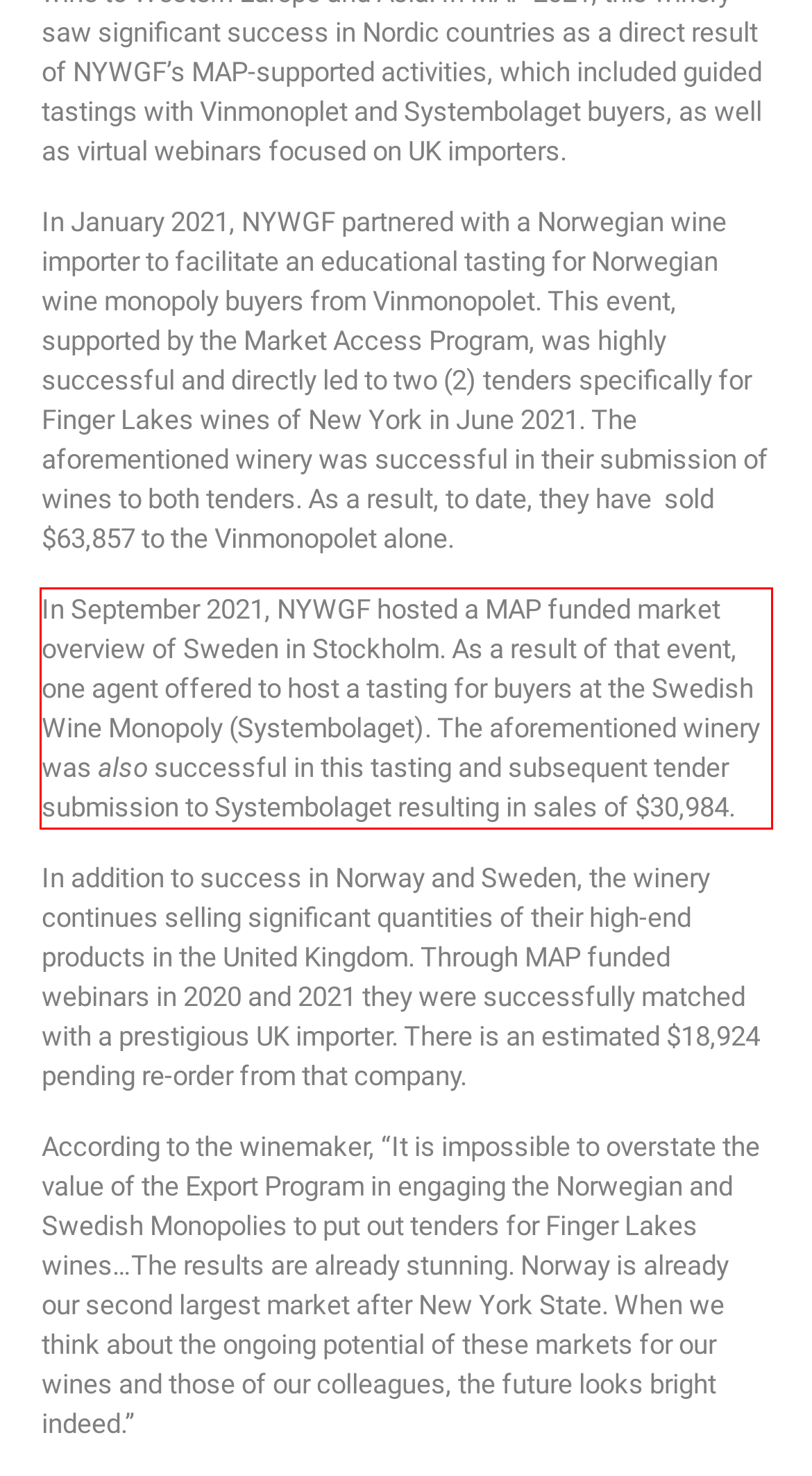Please identify the text within the red rectangular bounding box in the provided webpage screenshot.

In September 2021, NYWGF hosted a MAP funded market overview of Sweden in Stockholm. As a result of that event, one agent offered to host a tasting for buyers at the Swedish Wine Monopoly (Systembolaget). The aforementioned winery was also successful in this tasting and subsequent tender submission to Systembolaget resulting in sales of $30,984.